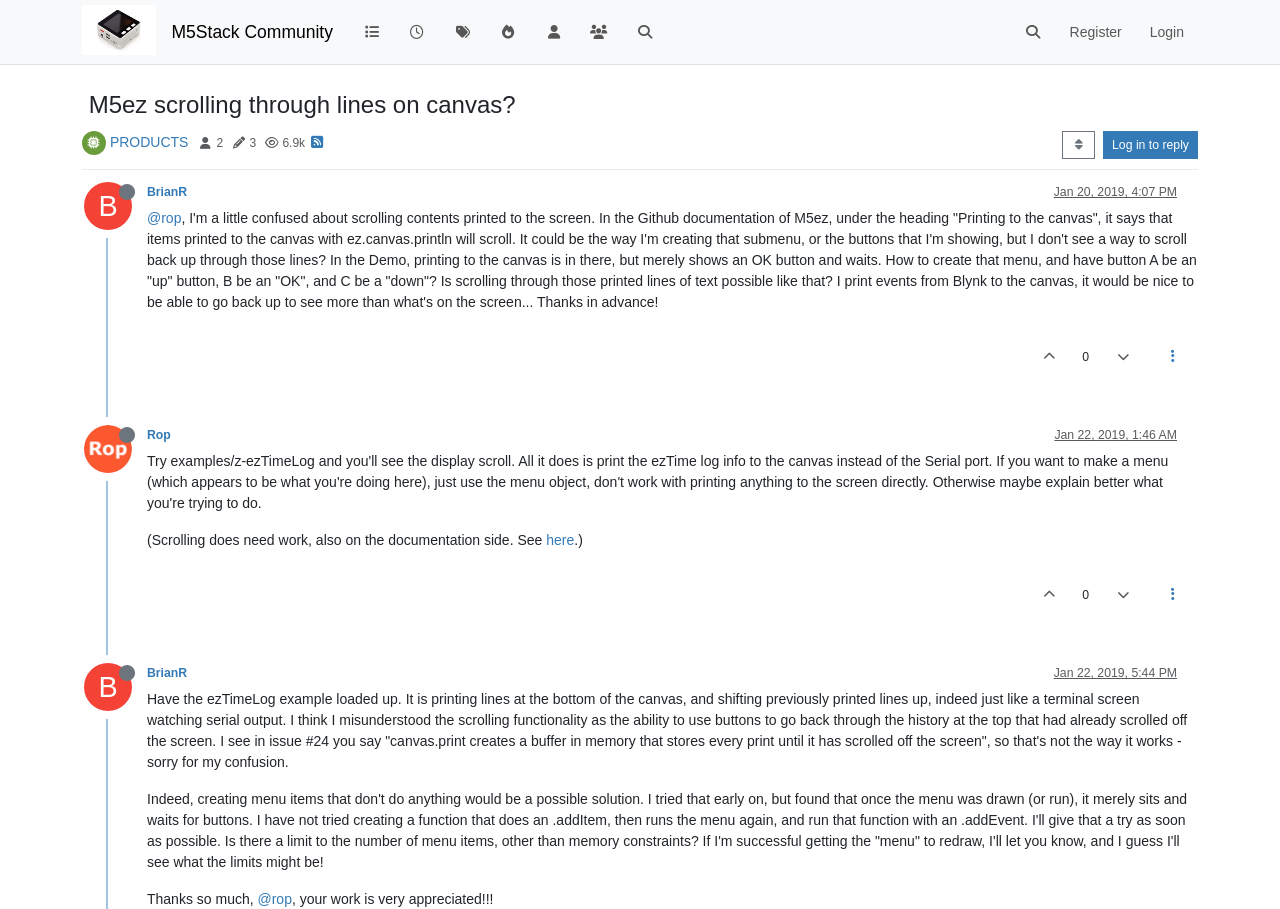Please provide a one-word or short phrase answer to the question:
What is the topic of the discussion?

M5ez scrolling through lines on canvas